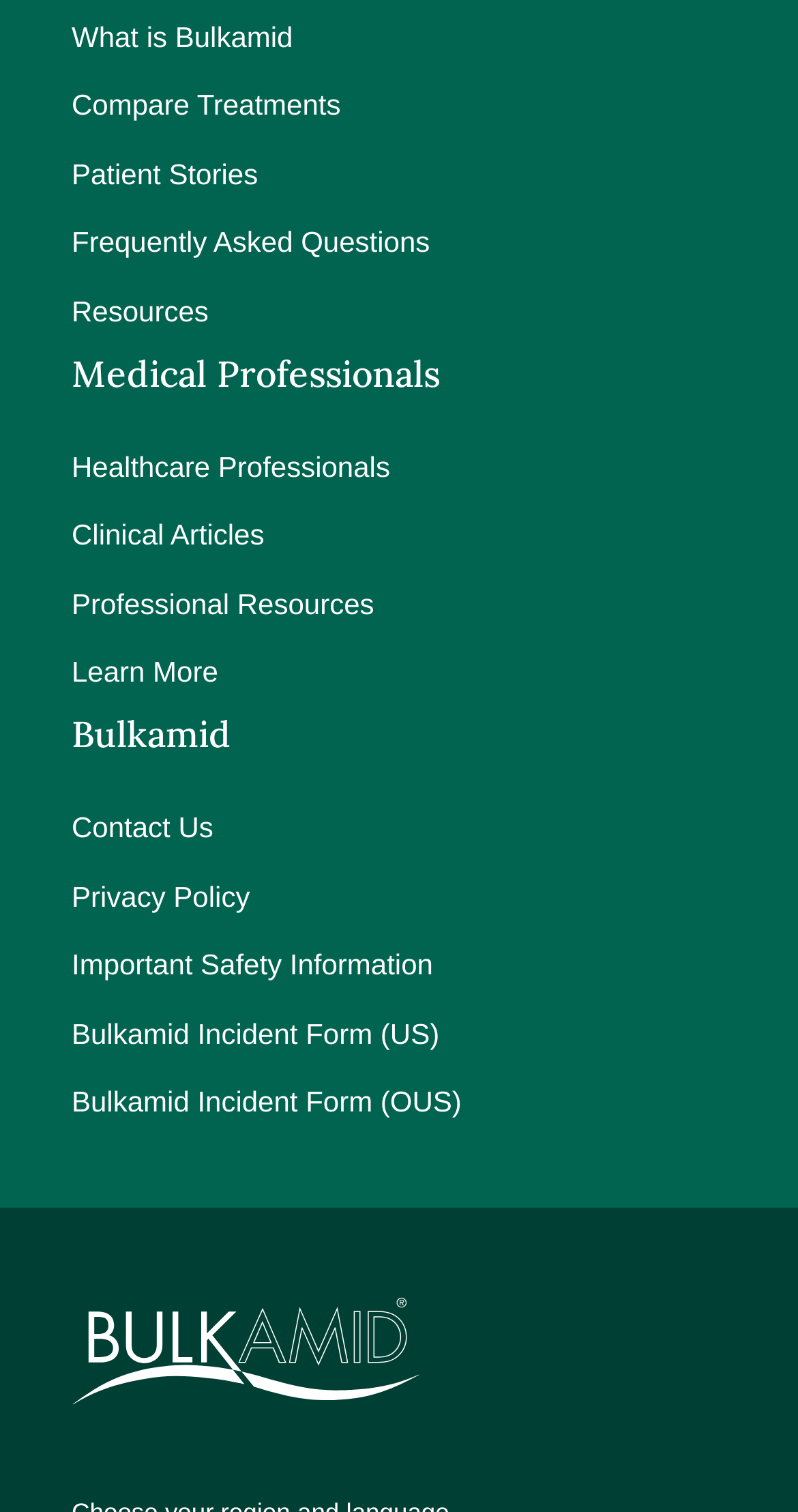Indicate the bounding box coordinates of the element that needs to be clicked to satisfy the following instruction: "Watch the trailer". The coordinates should be four float numbers between 0 and 1, i.e., [left, top, right, bottom].

None